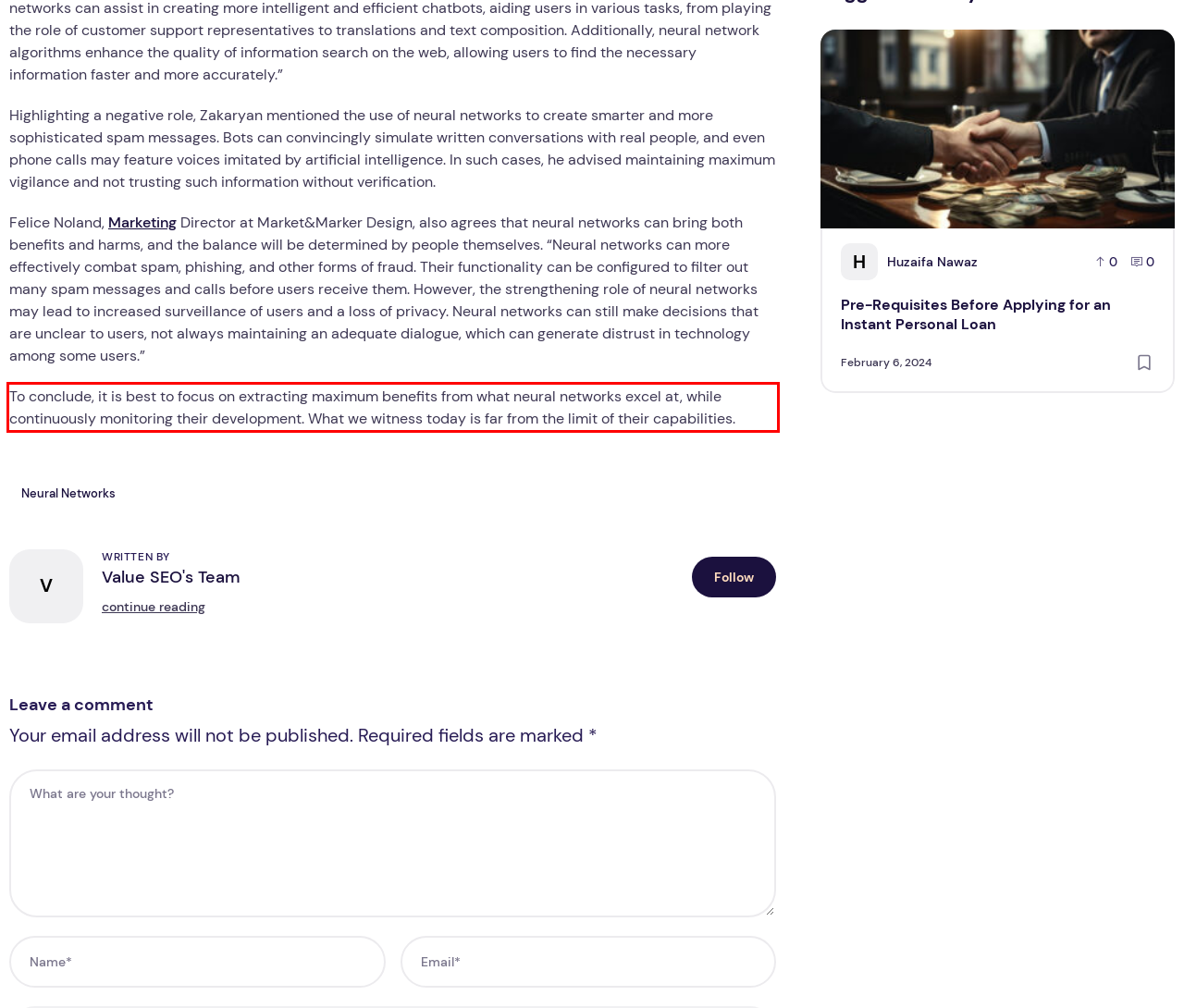Within the screenshot of the webpage, there is a red rectangle. Please recognize and generate the text content inside this red bounding box.

To conclude, it is best to focus on extracting maximum benefits from what neural networks excel at, while continuously monitoring their development. What we witness today is far from the limit of their capabilities.